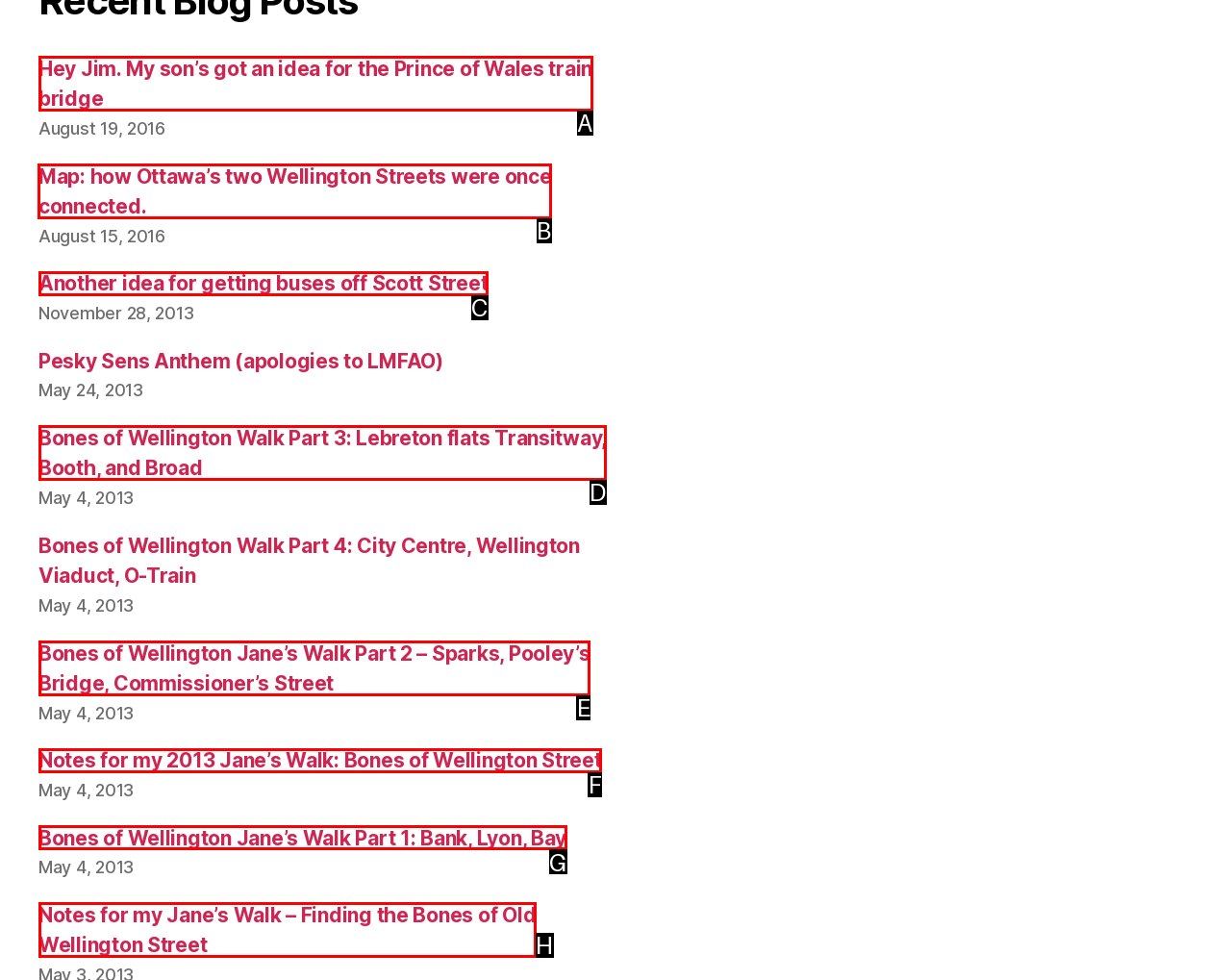Which option should you click on to fulfill this task: View the article about Ottawa's two Wellington Streets? Answer with the letter of the correct choice.

B